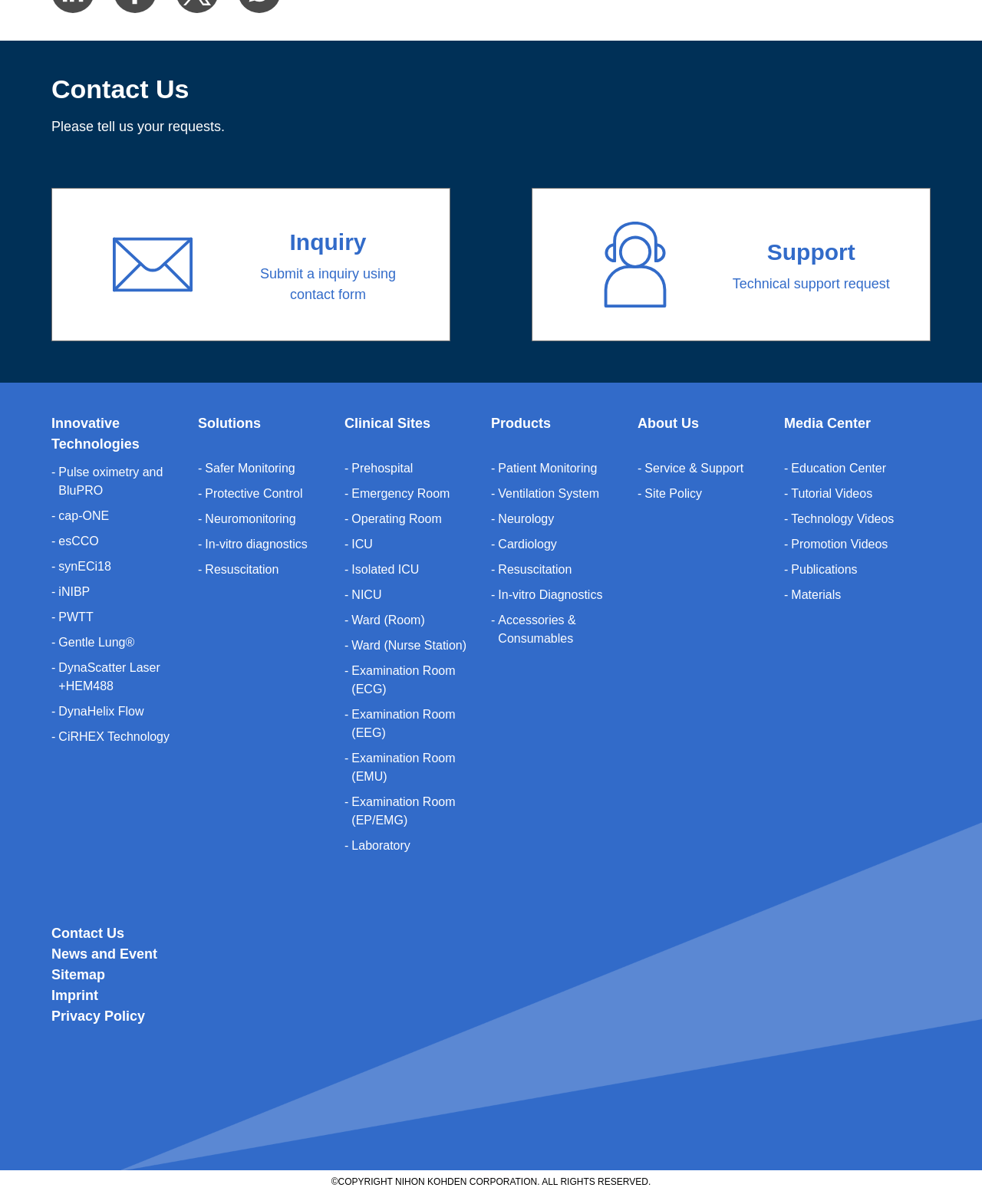Determine the bounding box coordinates for the clickable element to execute this instruction: "Click on the 'Contact Us' link in the footer". Provide the coordinates as four float numbers between 0 and 1, i.e., [left, top, right, bottom].

[0.052, 0.776, 0.127, 0.788]